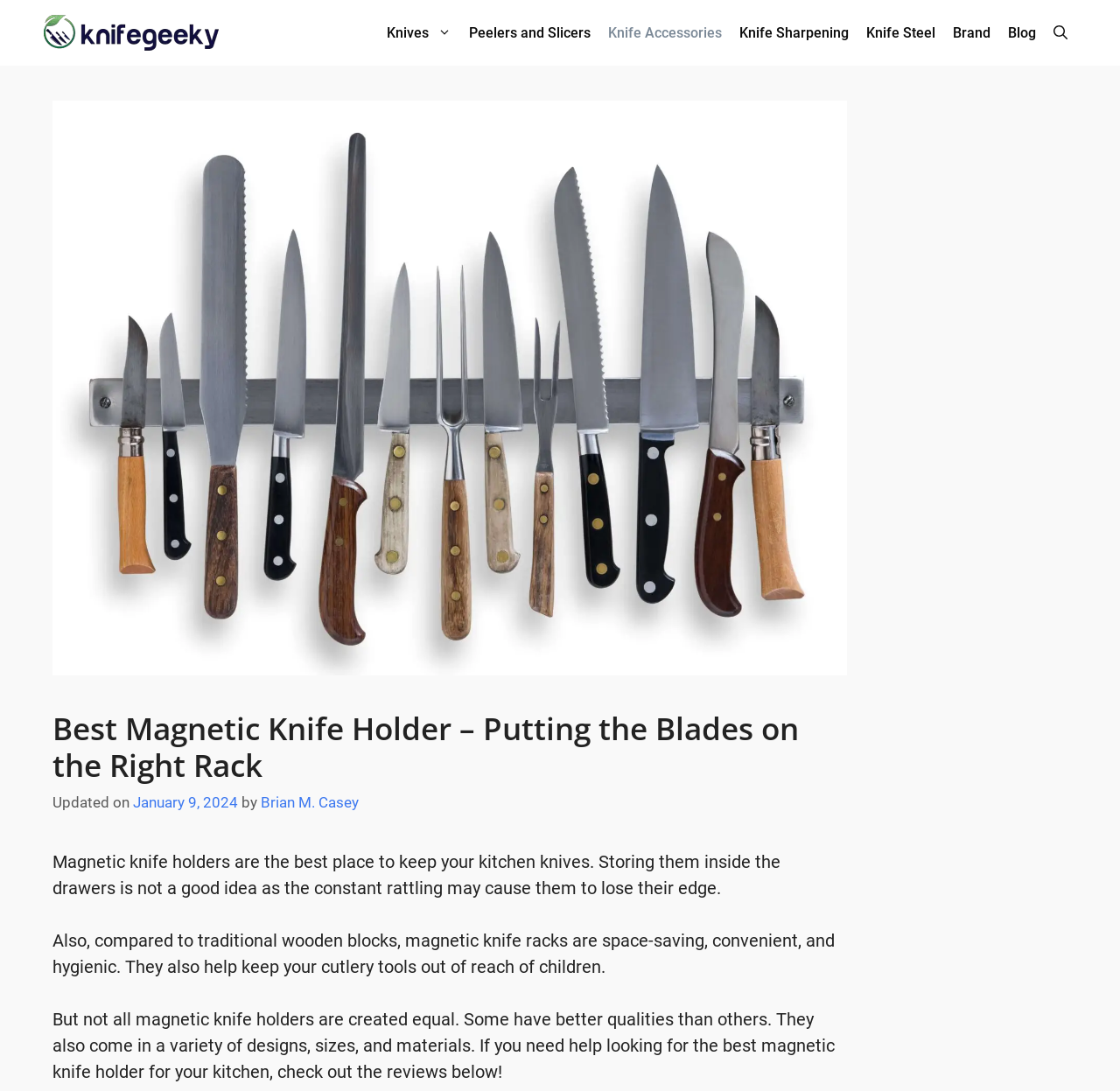Please identify the bounding box coordinates for the region that you need to click to follow this instruction: "Read the article by Brian M. Casey".

[0.233, 0.727, 0.32, 0.743]